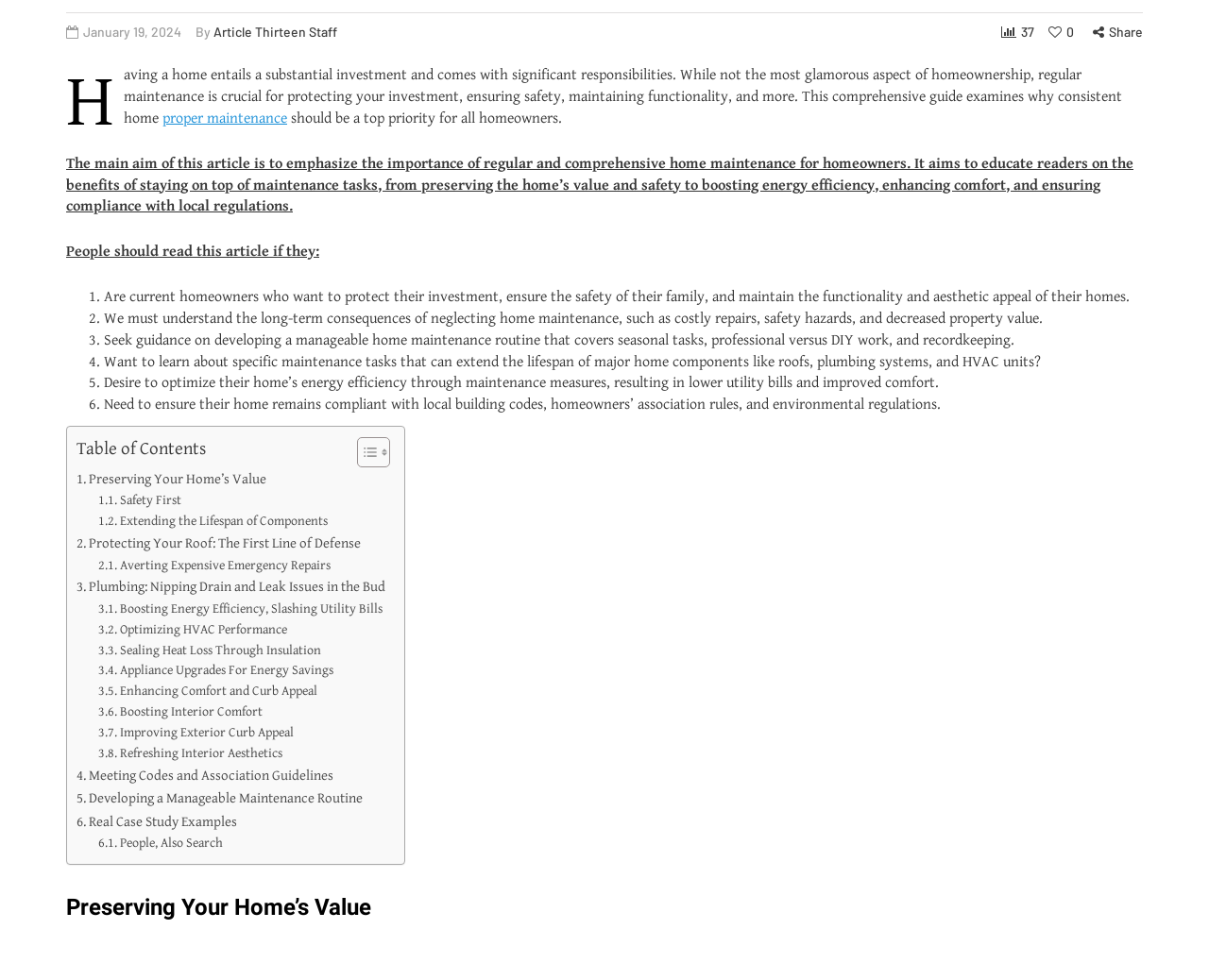What is the main topic of this article?
Please look at the screenshot and answer in one word or a short phrase.

Home maintenance